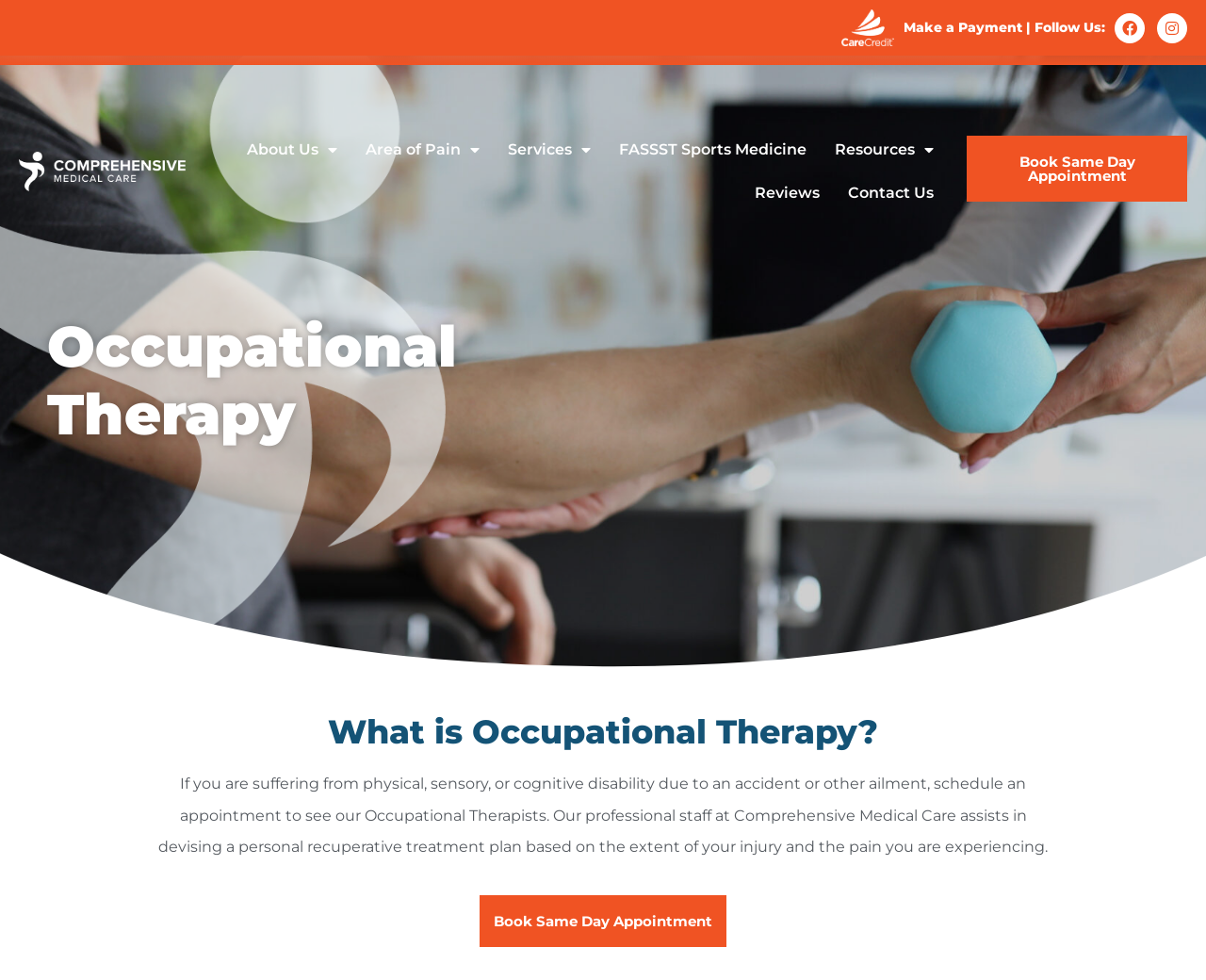Determine the bounding box coordinates of the area to click in order to meet this instruction: "Book a same day appointment".

[0.802, 0.138, 0.984, 0.205]